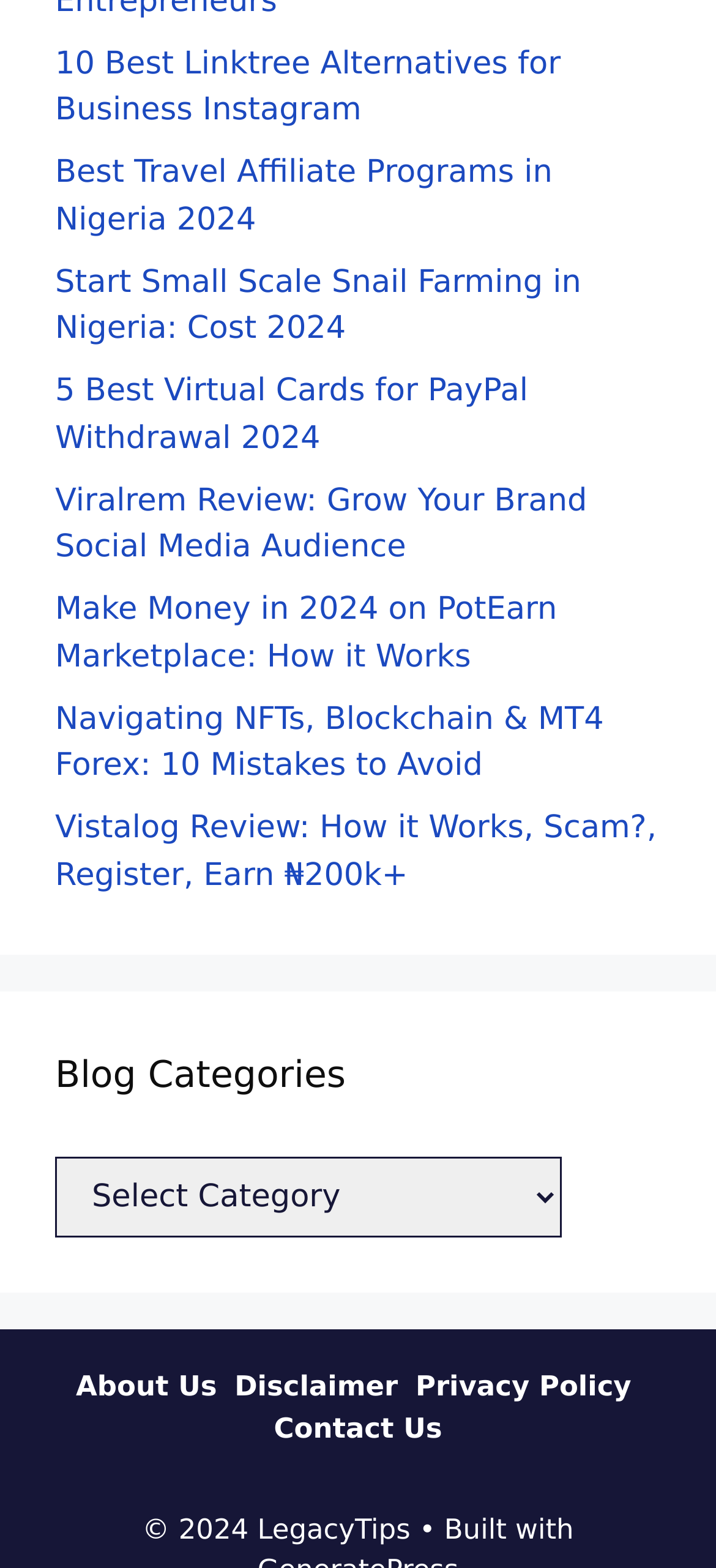What is the category of the blog?
Could you answer the question in a detailed manner, providing as much information as possible?

The webpage has a combobox labeled 'Blog Categories', but it does not specify the category of the blog. It only provides an option to select a category.